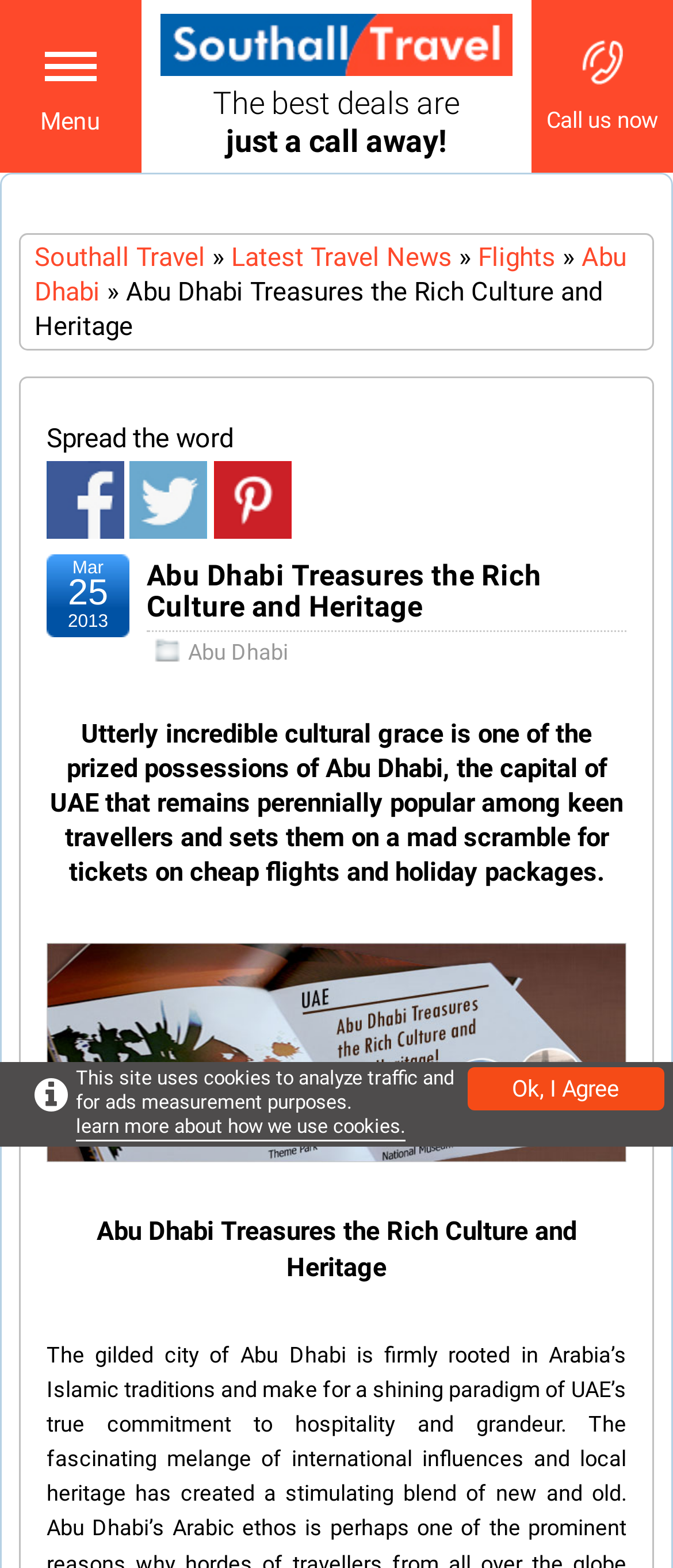Using the provided element description, identify the bounding box coordinates as (top-left x, top-left y, bottom-right x, bottom-right y). Ensure all values are between 0 and 1. Description: parent_node: Spread the word

[0.317, 0.294, 0.433, 0.344]